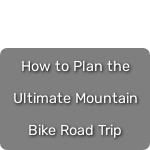Describe thoroughly the contents of the image.

The image features a sleek, modern graphic displaying the title "How to Plan the Ultimate Mountain Bike Road Trip." The text is prominently centered against a subtle gray background, enhancing readability and drawing attention to the main topic. This title suggests a focus on valuable tips, insights, and strategies for organizing a thrilling mountain bike adventure, ideal for outdoor enthusiasts eager to explore scenic trails and terrains. The inviting design of the image sets an adventurous tone, encouraging viewers to delve into the article for guidance on their biking escapades.